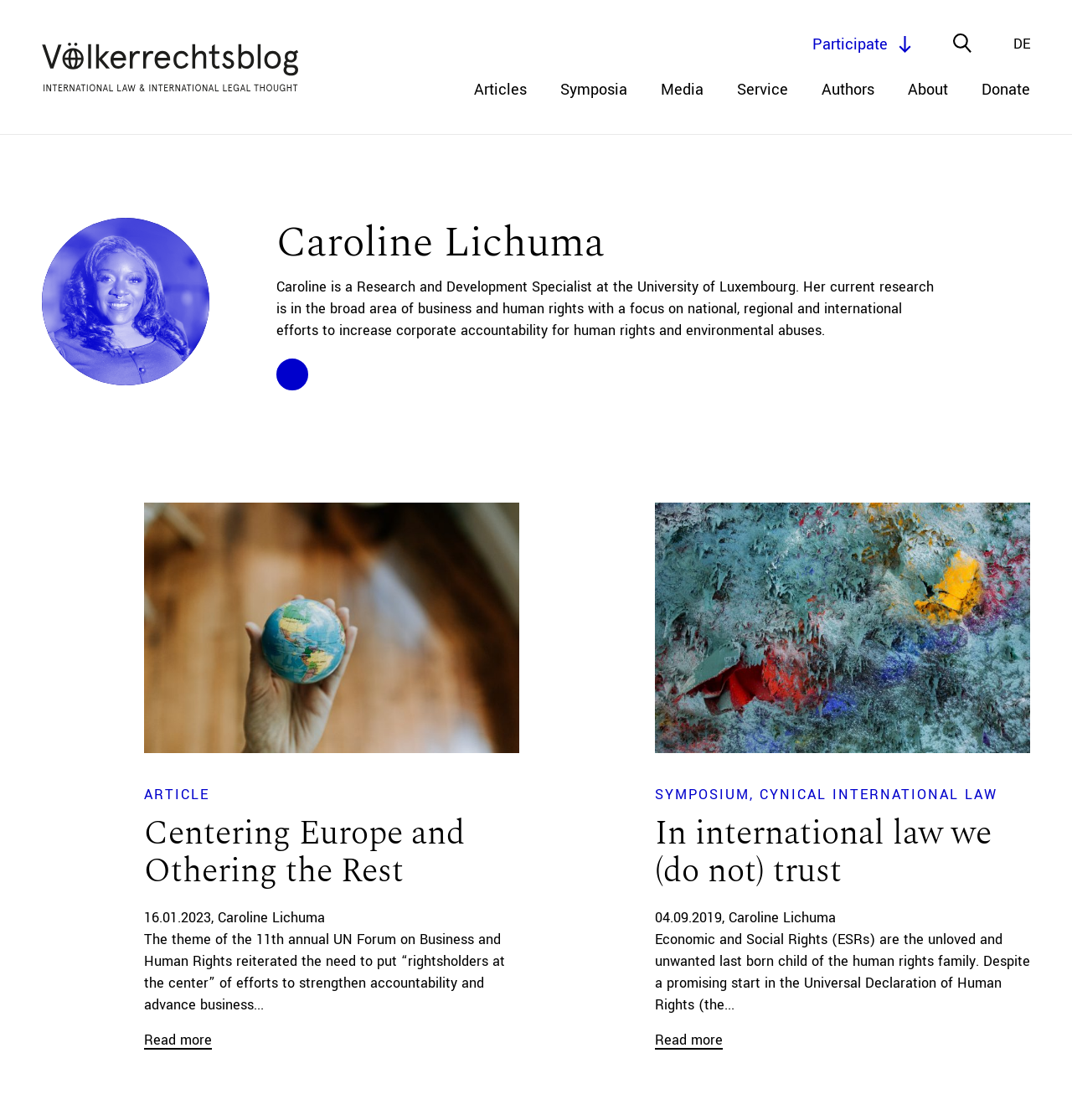Please identify the coordinates of the bounding box that should be clicked to fulfill this instruction: "Click on the 'Home' link".

None